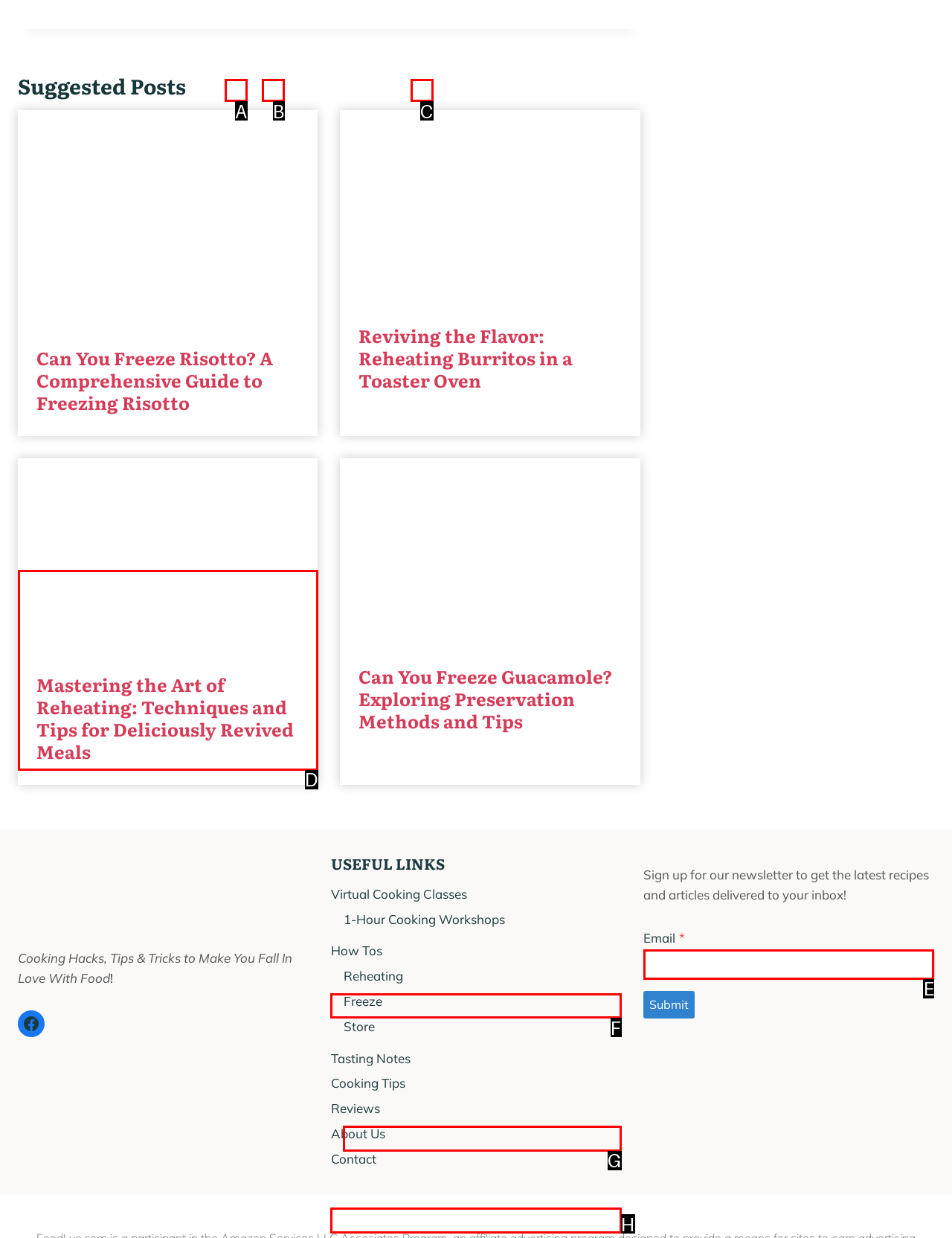Determine the letter of the UI element that will complete the task: Enter email address in the newsletter subscription field
Reply with the corresponding letter.

E